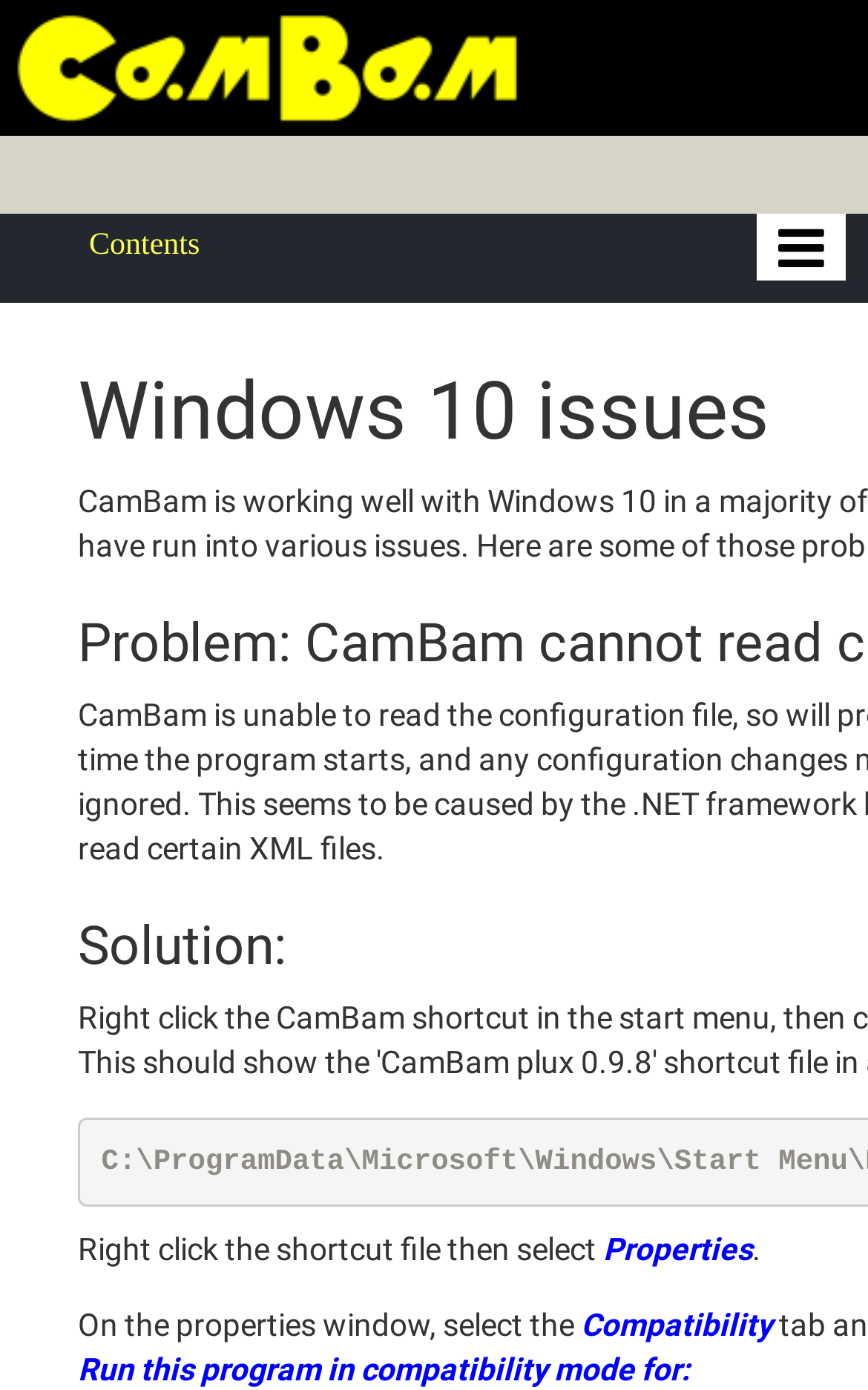What is the first step to resolve Windows 10 issues?
Kindly offer a detailed explanation using the data available in the image.

Based on the webpage, the first step to resolve Windows 10 issues is to right click the shortcut file, which is indicated by the static text 'Right click the shortcut file then select'.